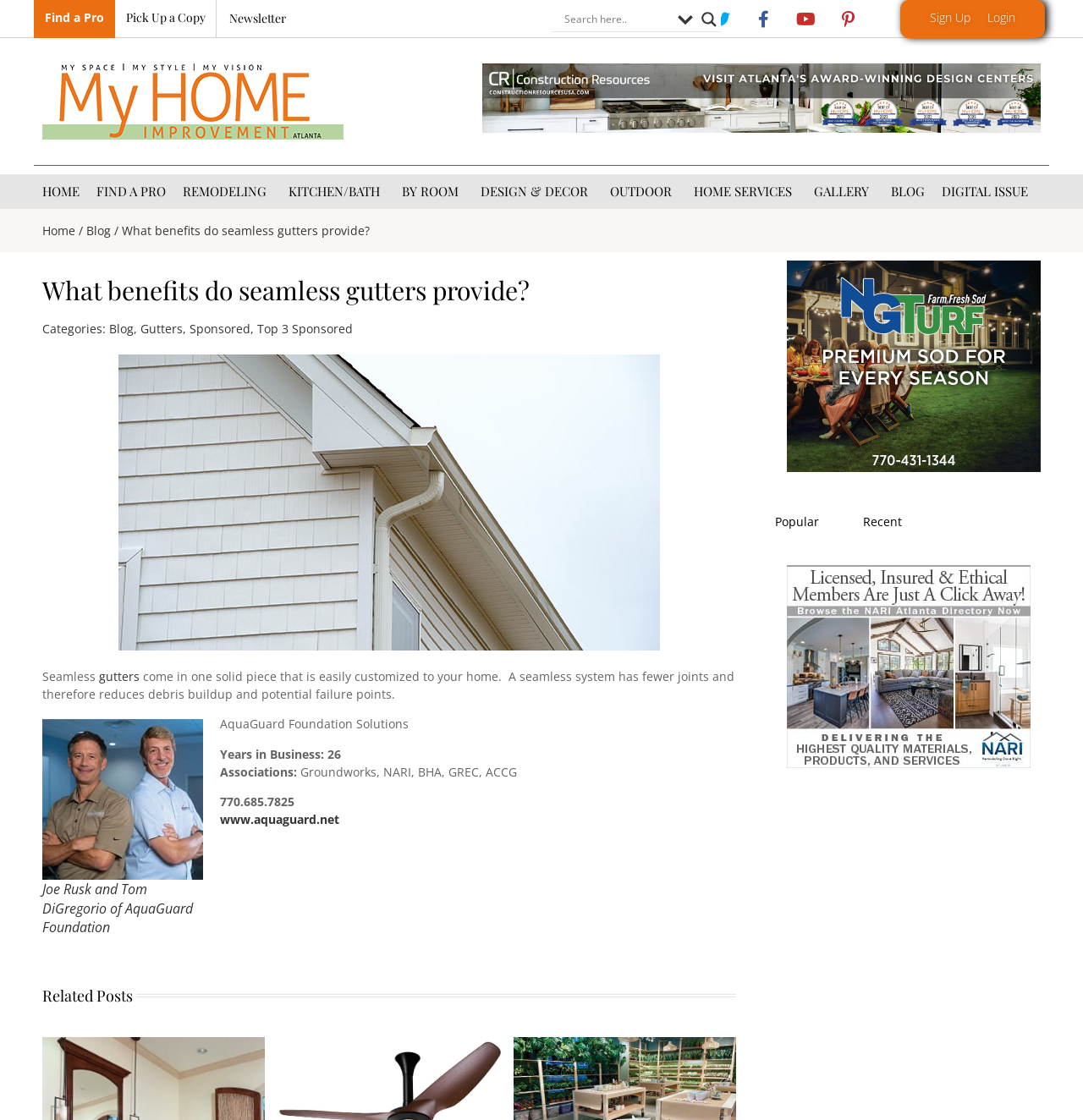Predict the bounding box of the UI element based on the description: "Pick Up a Copy". The coordinates should be four float numbers between 0 and 1, formatted as [left, top, right, bottom].

[0.116, 0.008, 0.189, 0.022]